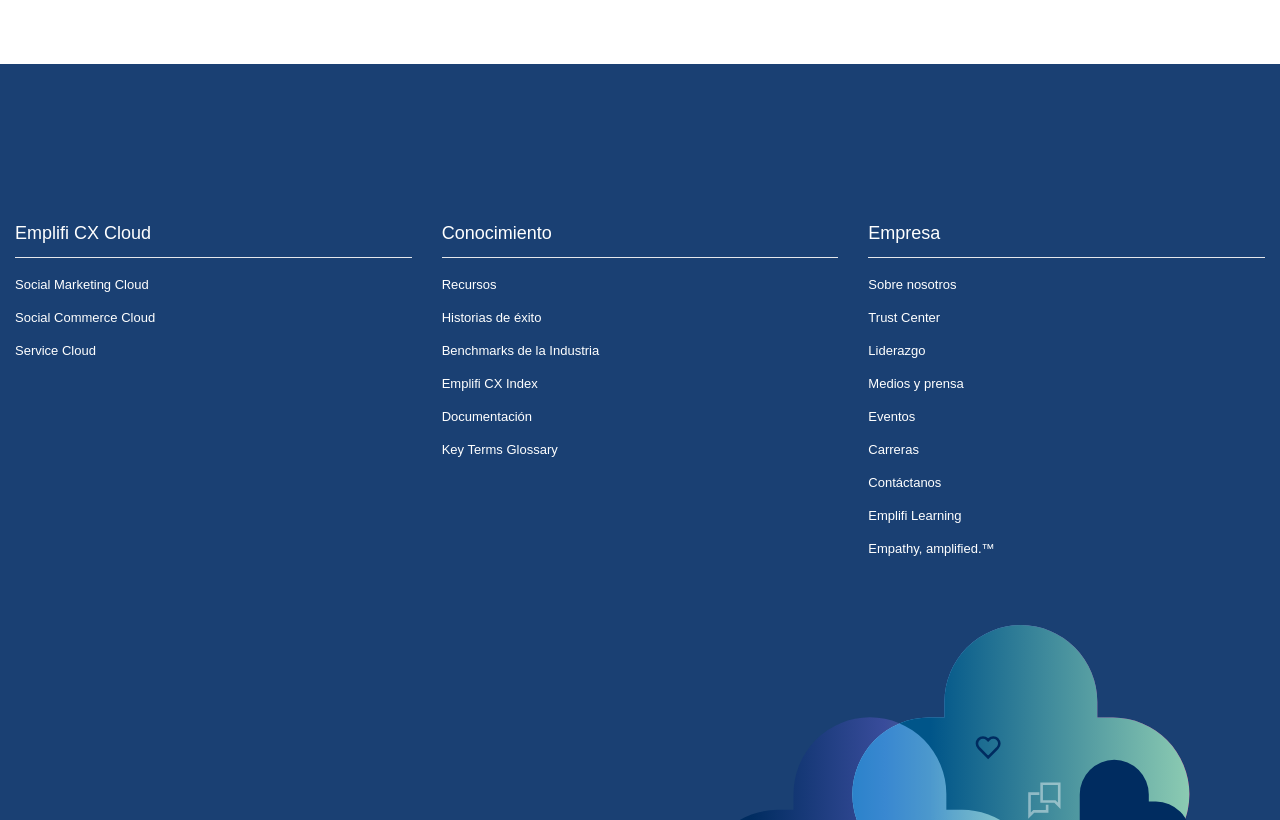Please respond to the question with a concise word or phrase:
How many sections are there in the top navigation?

3